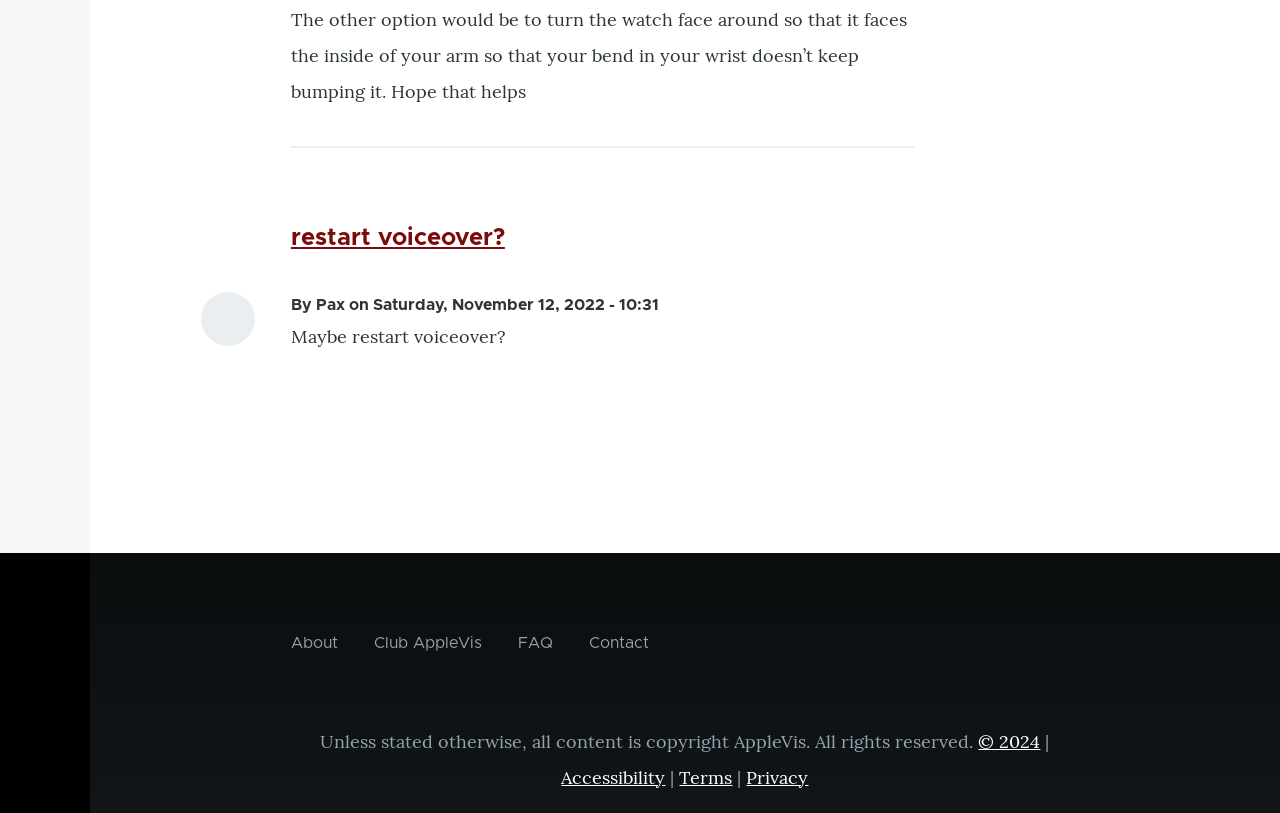Can you show the bounding box coordinates of the region to click on to complete the task described in the instruction: "click restart voiceover"?

[0.227, 0.278, 0.394, 0.308]